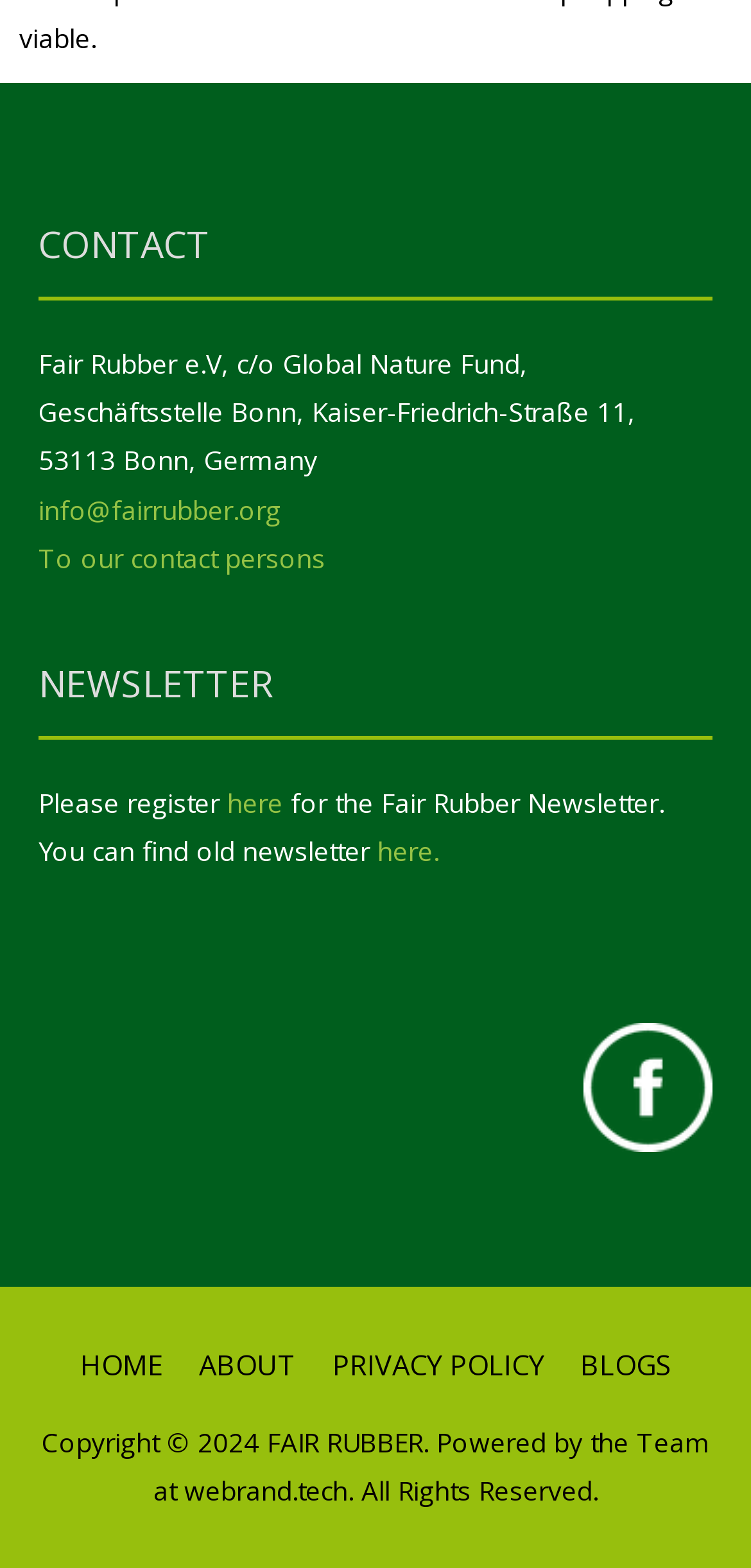Pinpoint the bounding box coordinates of the clickable element needed to complete the instruction: "Go to the homepage". The coordinates should be provided as four float numbers between 0 and 1: [left, top, right, bottom].

[0.088, 0.858, 0.236, 0.883]